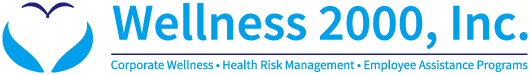What shape does the stylized graphic resemble?
Use the image to give a comprehensive and detailed response to the question.

The stylized blue graphic that adorns the logo resembles a heart or a pair of open wings, symbolizing care and wellness, which reflects the company's mission to promote well-being in corporate environments.